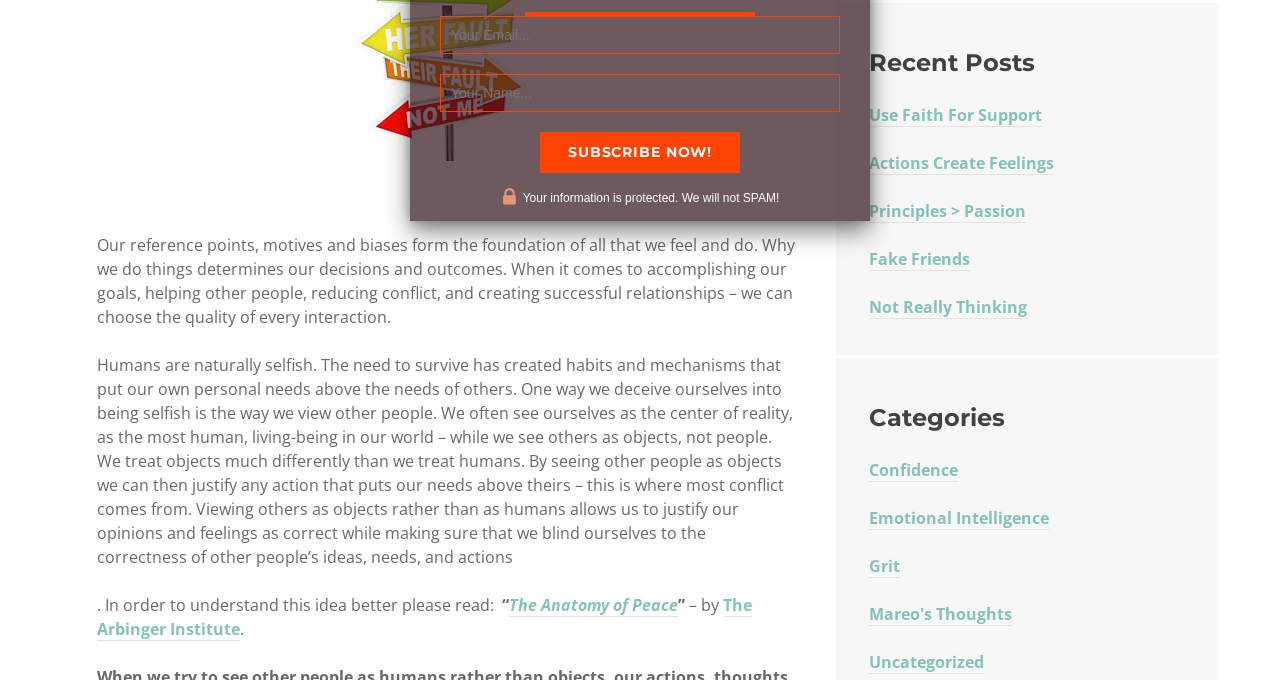Locate the bounding box of the UI element described in the following text: "value="Subscribe Now!"".

[0.422, 0.194, 0.578, 0.254]